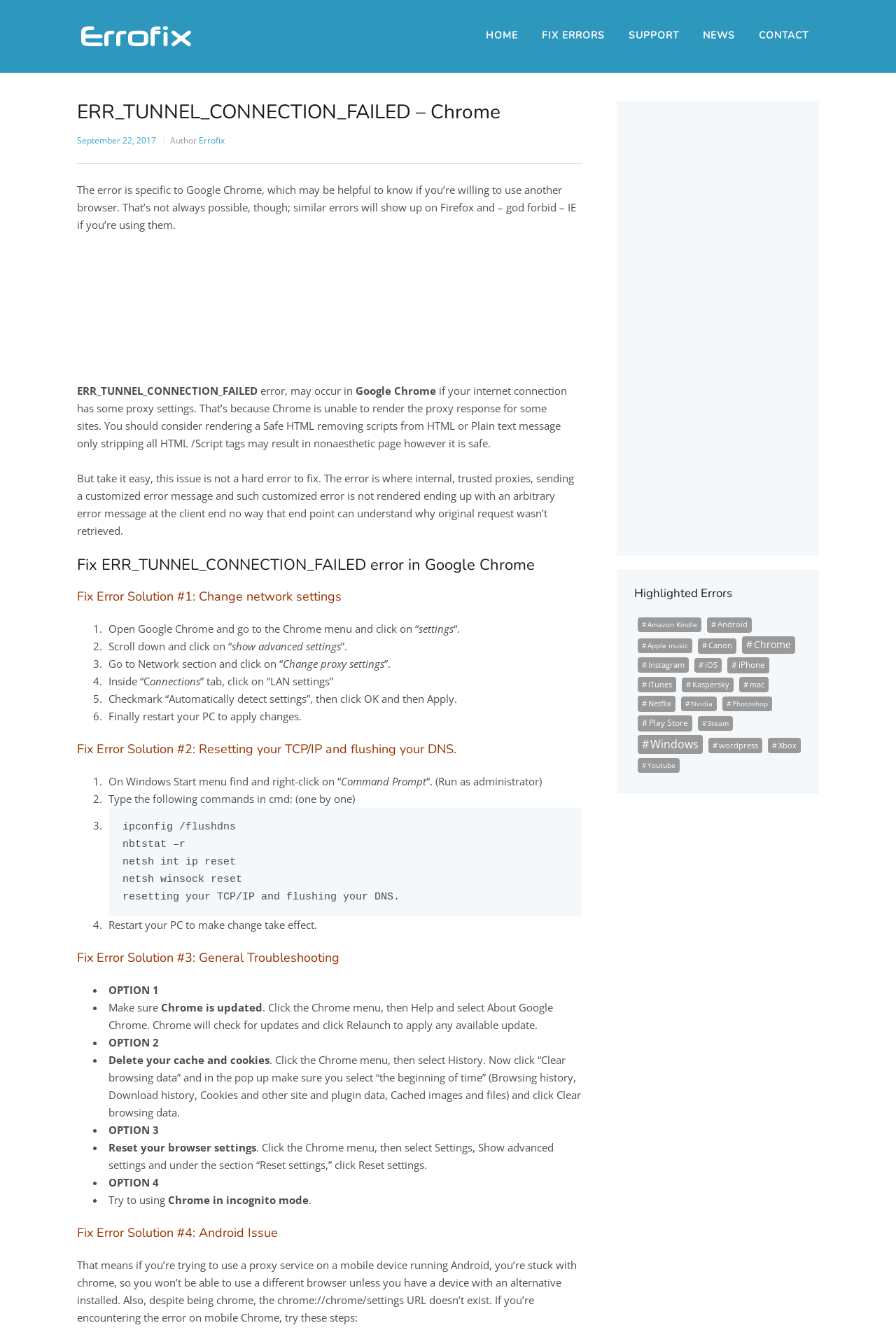What is the first step in Fix Error Solution #2?
Relying on the image, give a concise answer in one word or a brief phrase.

Open Command Prompt